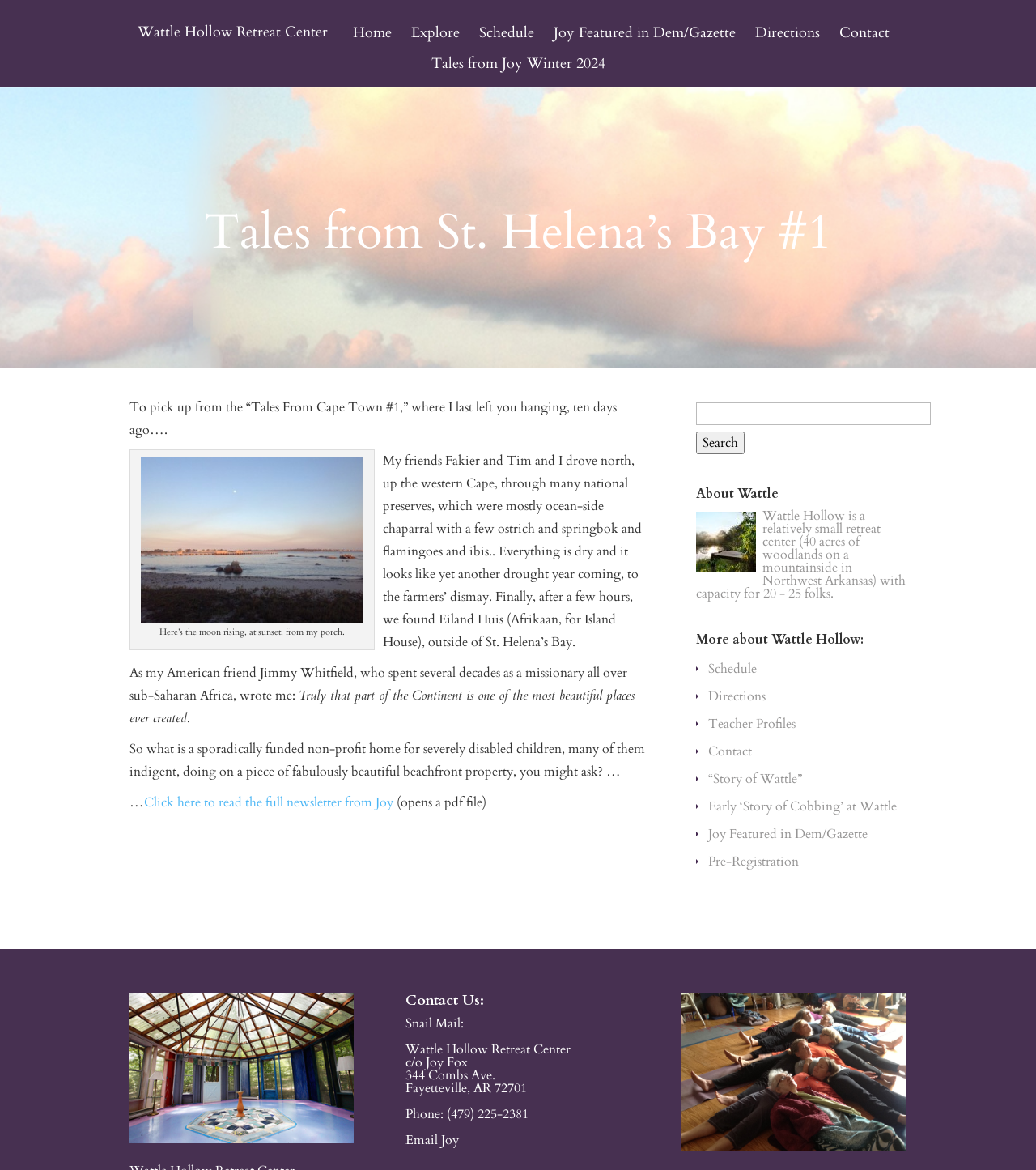Find the bounding box coordinates for the area that must be clicked to perform this action: "Contact Joy".

[0.391, 0.967, 0.443, 0.982]